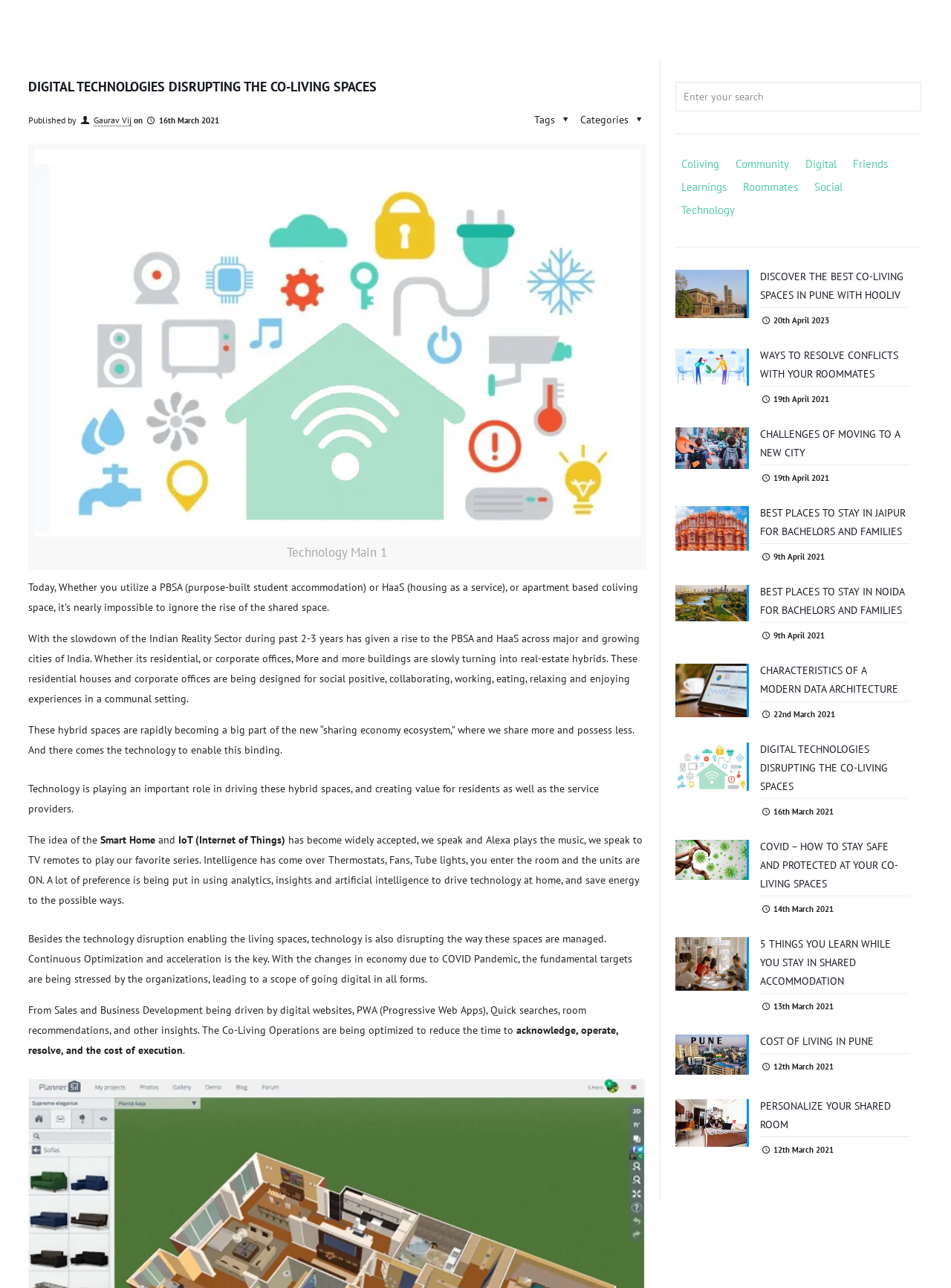Locate the bounding box coordinates of the element I should click to achieve the following instruction: "Learn about Creating a Supportive Environment for Problem-Solving".

None